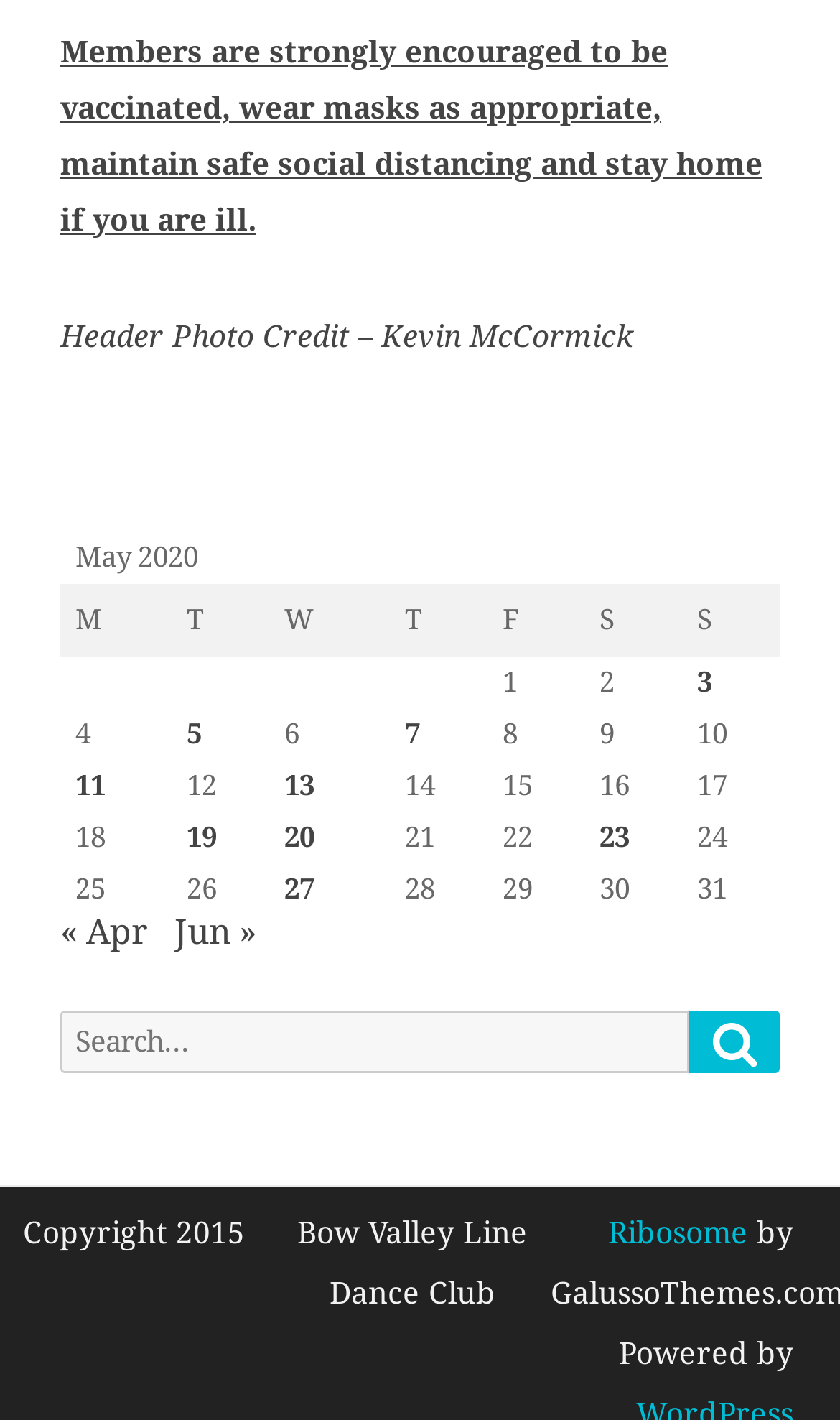Please provide a short answer using a single word or phrase for the question:
What is the purpose of the search box?

Search for posts